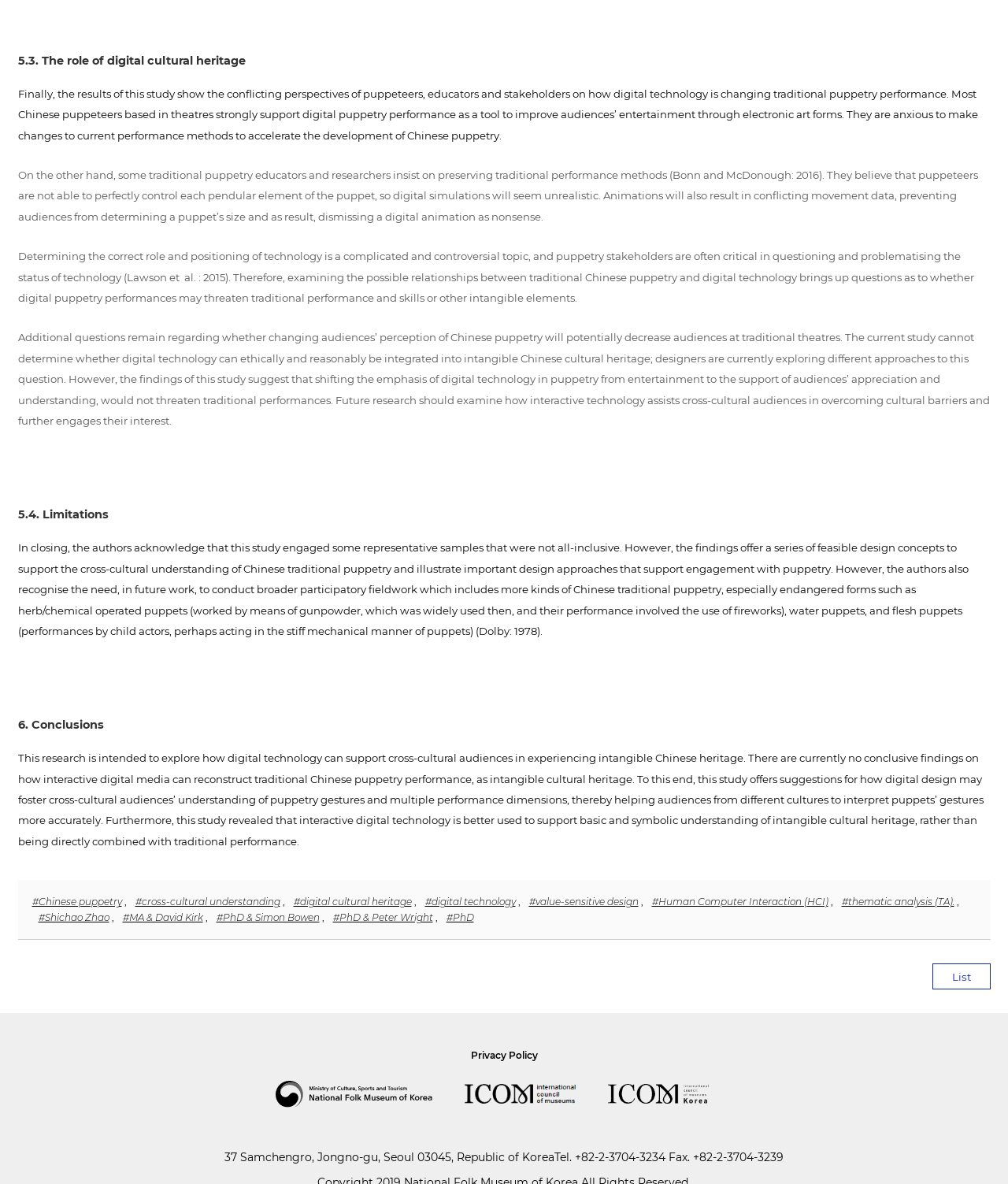What is the purpose of interactive digital technology?
Using the image, elaborate on the answer with as much detail as possible.

As mentioned in the section '6. Conclusions', interactive digital technology is better used to support basic and symbolic understanding of intangible cultural heritage, rather than being directly combined with traditional performance.